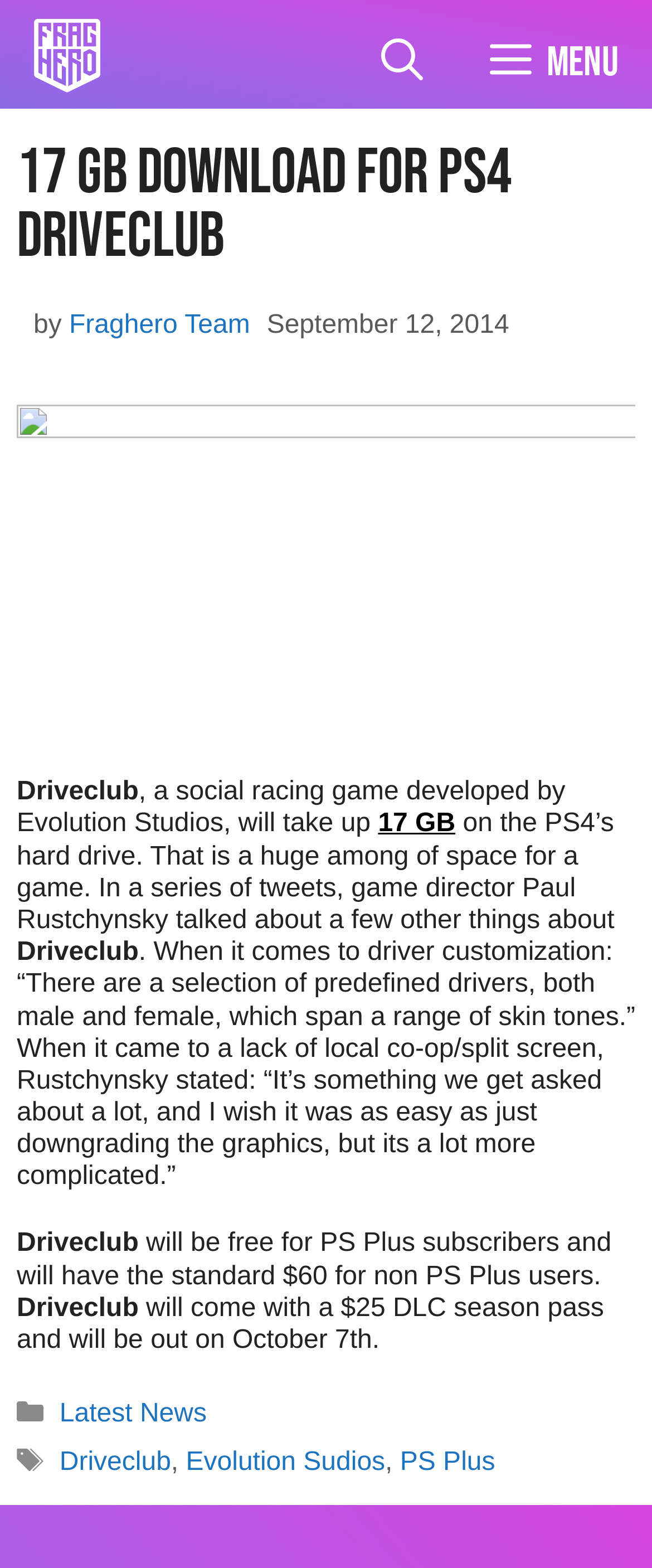Please determine the bounding box coordinates for the element that should be clicked to follow these instructions: "visit sitemap".

None